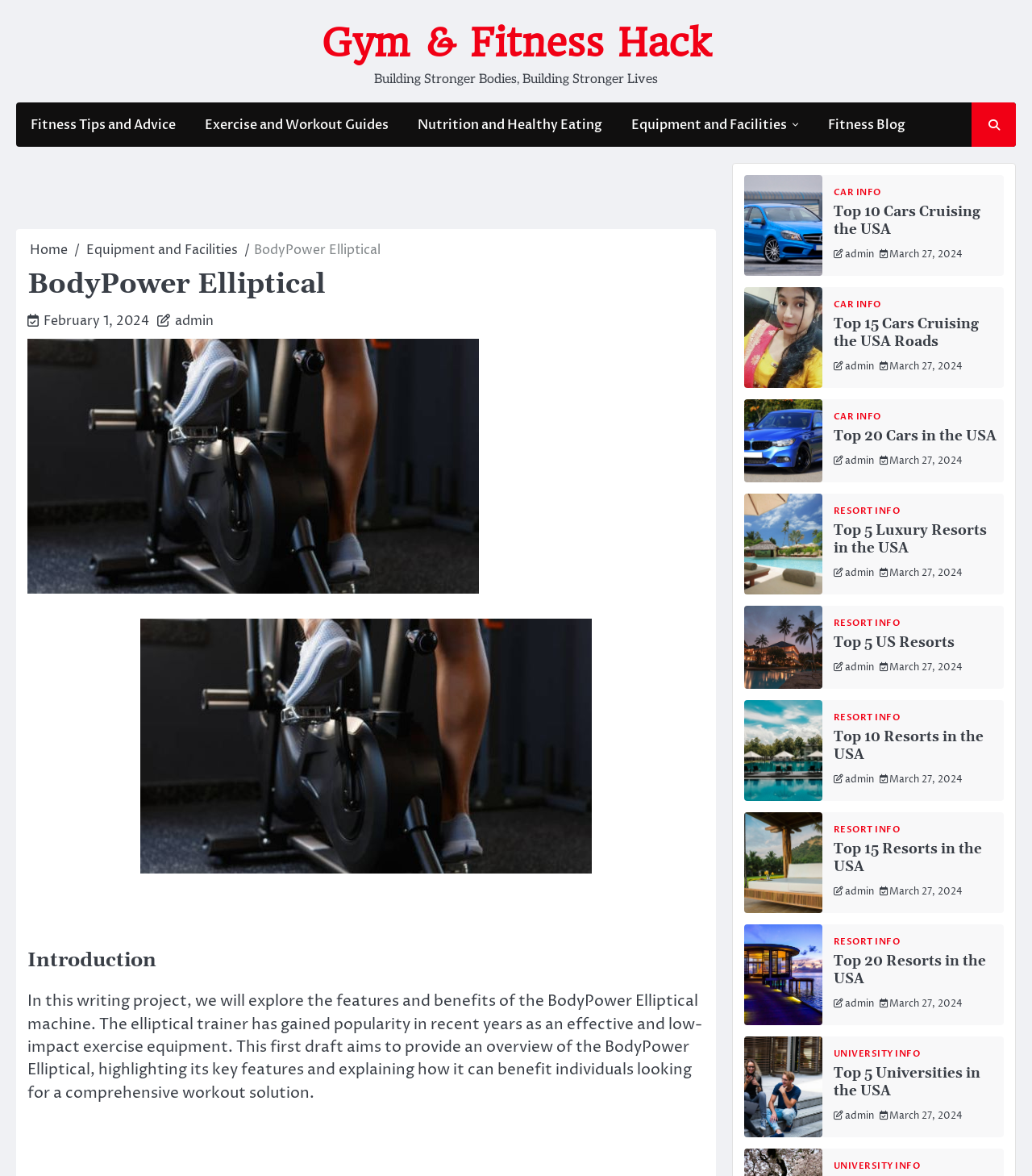Please identify the bounding box coordinates of the clickable area that will allow you to execute the instruction: "Click on 'Fitness Tips and Advice'".

[0.016, 0.089, 0.184, 0.123]